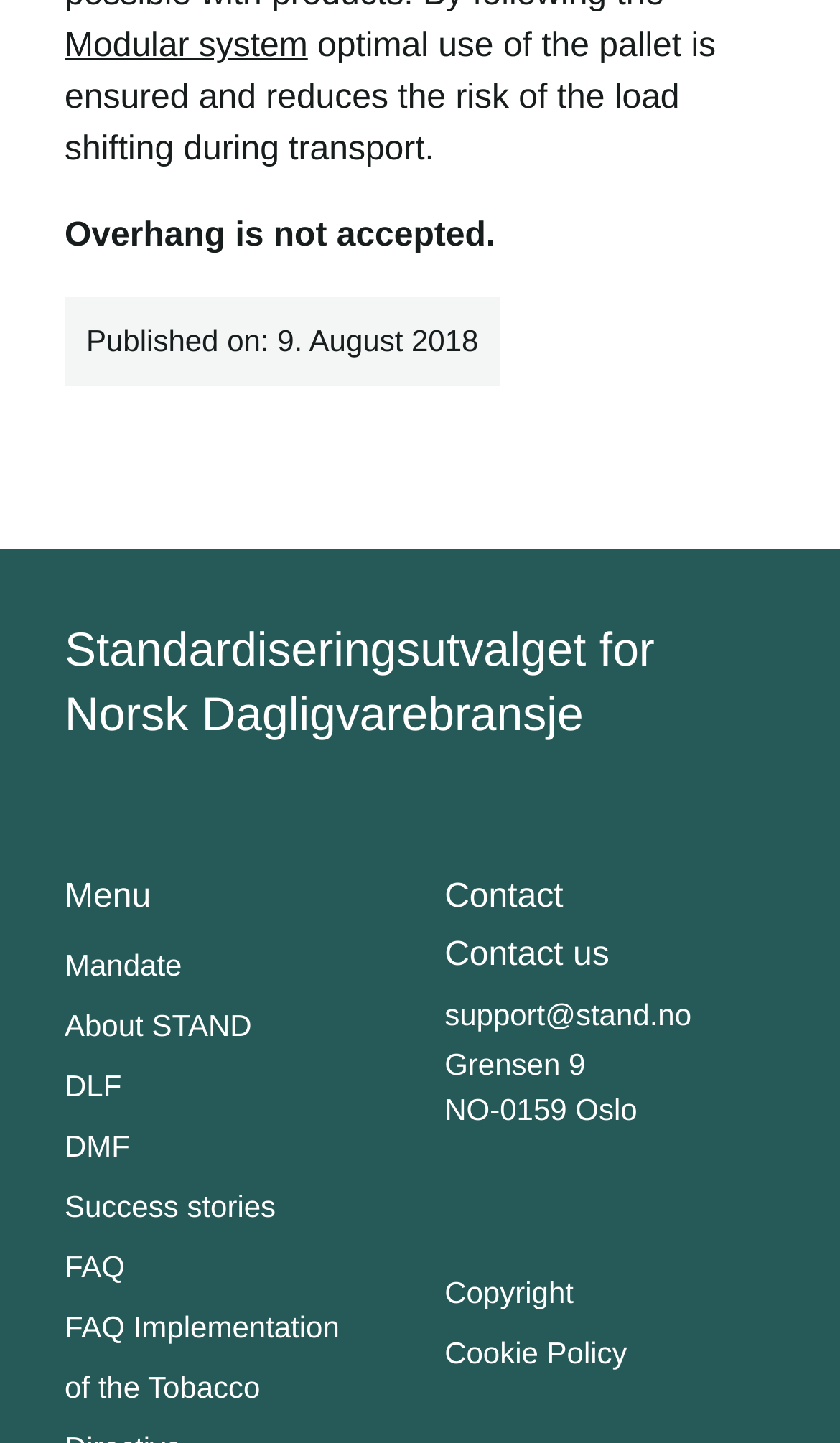Use one word or a short phrase to answer the question provided: 
What is the email address for support?

support@stand.no